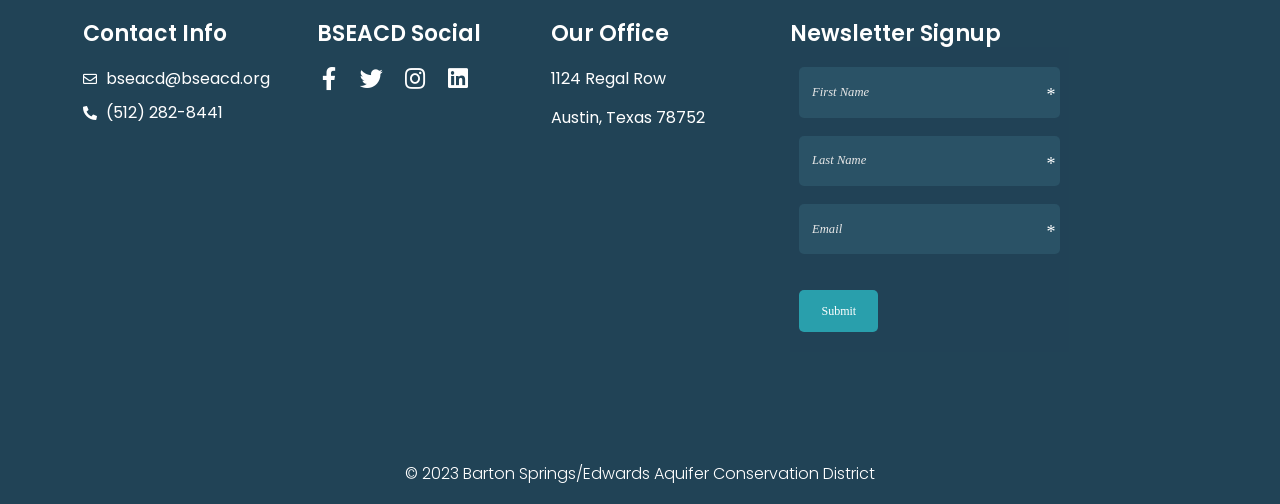Using the details from the image, please elaborate on the following question: What is the address of BSEACD's office?

I found the address by looking at the 'Our Office' section, where I saw two StaticText elements with the text '1124 Regal Row' and 'Austin, Texas 78752'.